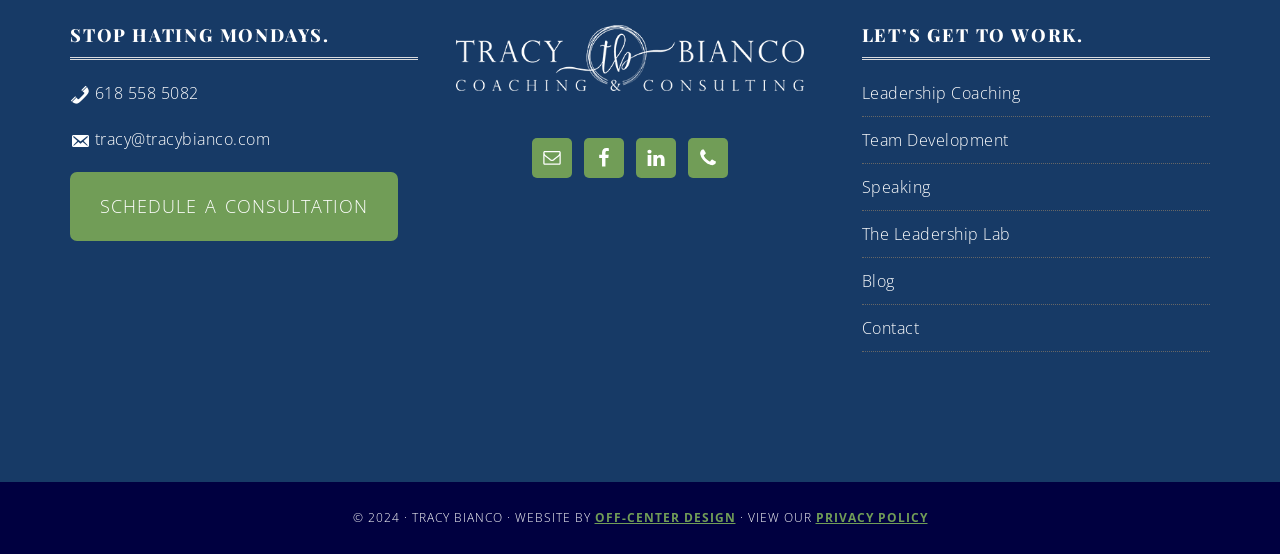Based on the element description, predict the bounding box coordinates (top-left x, top-left y, bottom-right x, bottom-right y) for the UI element in the screenshot: LinkedIn

[0.497, 0.248, 0.528, 0.321]